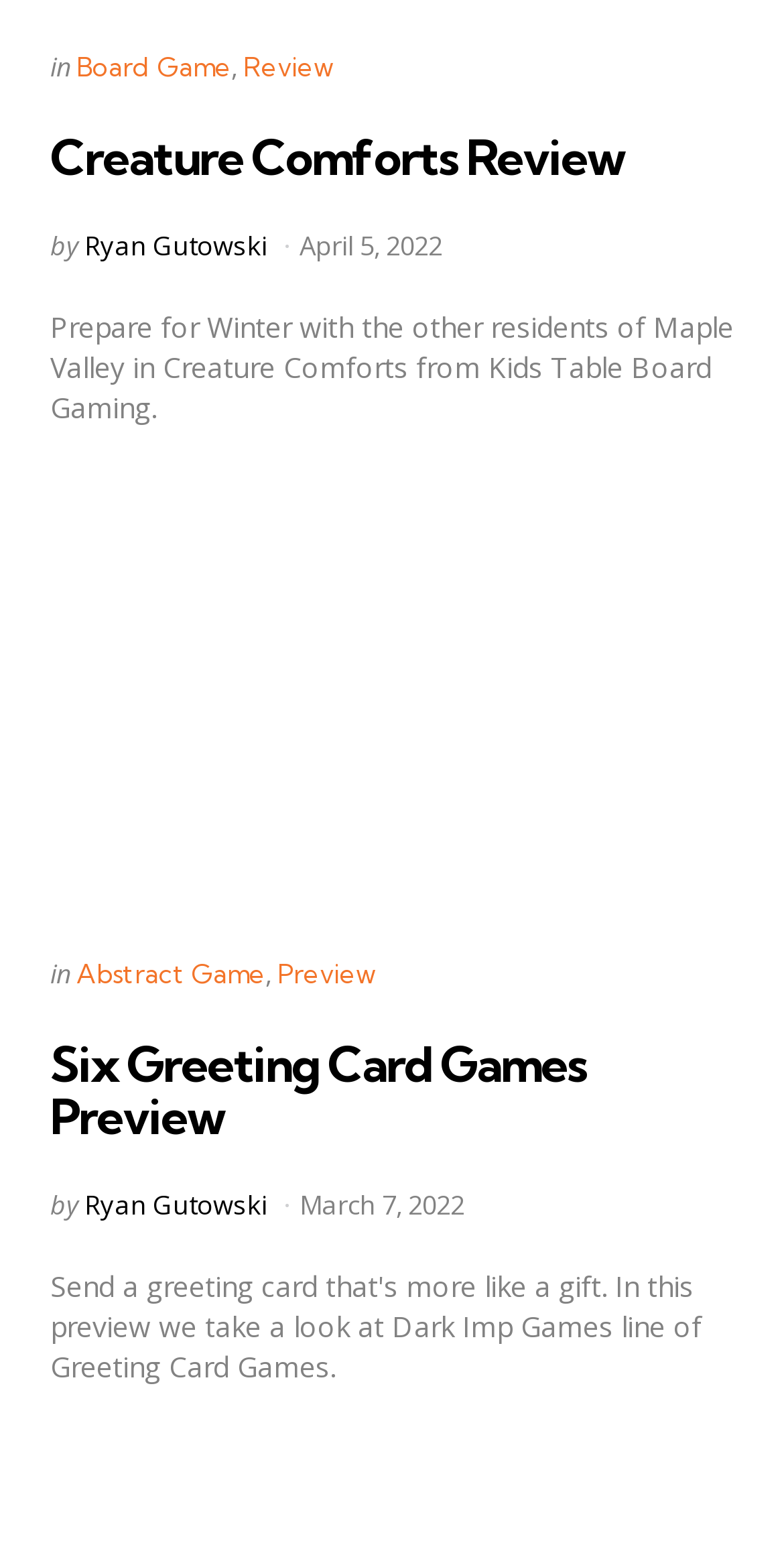Who is the author of the second article?
Carefully analyze the image and provide a detailed answer to the question.

I examined the second article element and found the 'Posted by' text followed by a link to 'Ryan Gutowski', which indicates the author of the article.